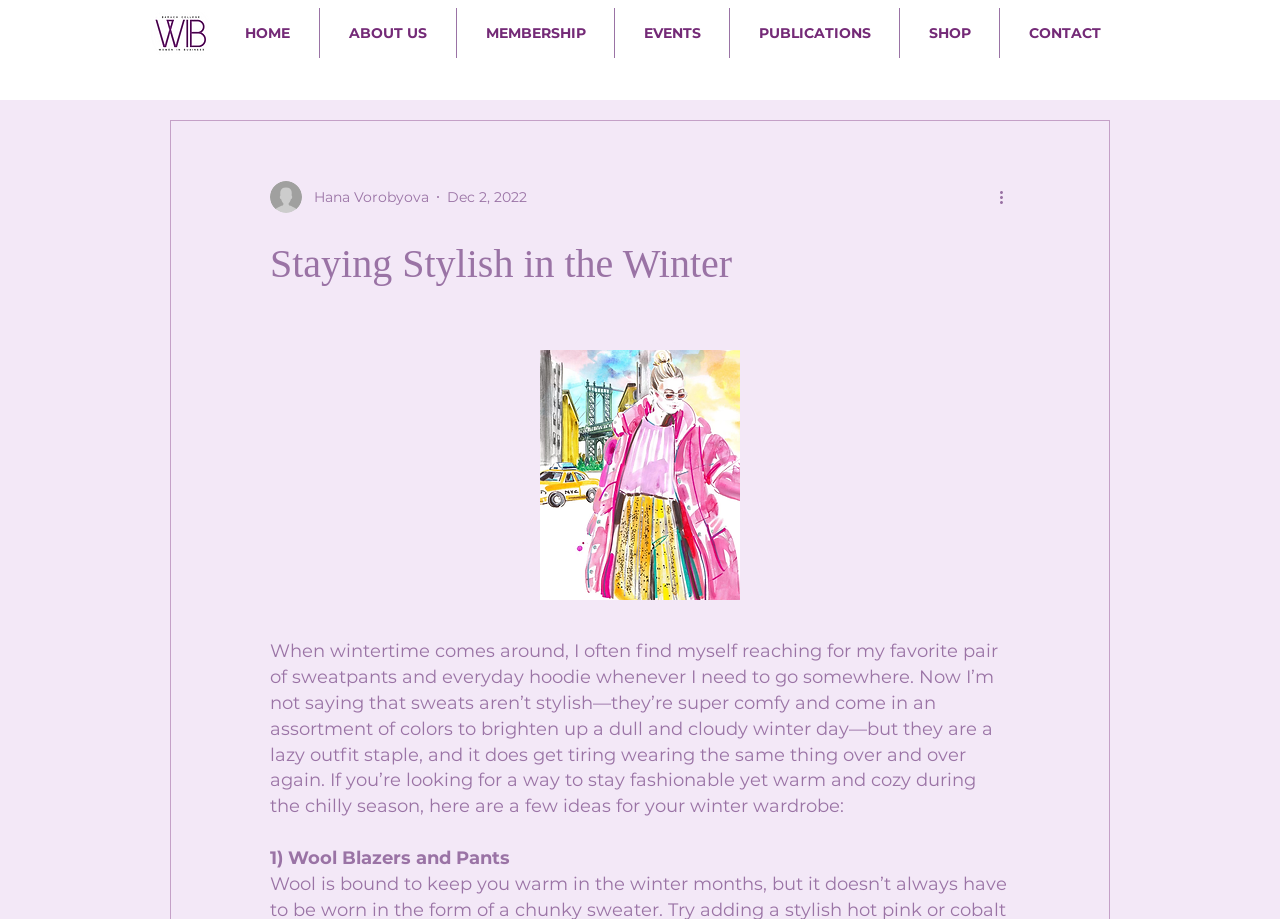Determine the bounding box of the UI component based on this description: "aria-label="More actions"". The bounding box coordinates should be four float values between 0 and 1, i.e., [left, top, right, bottom].

[0.778, 0.201, 0.797, 0.227]